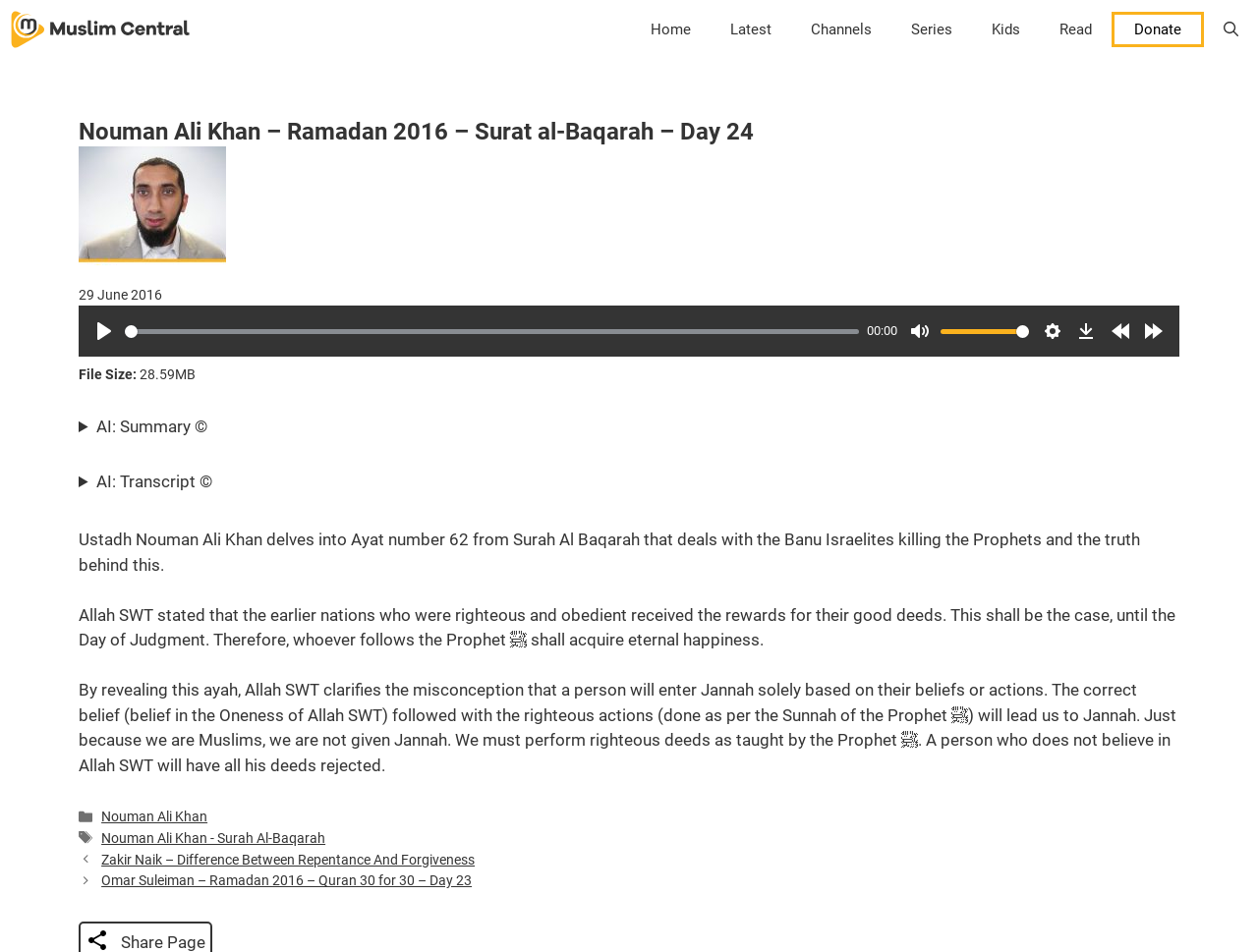Using the provided description title="Muslim Central", find the bounding box coordinates for the UI element. Provide the coordinates in (top-left x, top-left y, bottom-right x, bottom-right y) format, ensuring all values are between 0 and 1.

[0.008, 0.0, 0.152, 0.062]